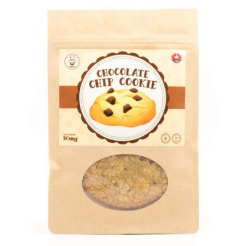Please provide a detailed answer to the question below by examining the image:
How much THC is infused in the product?

The caption explicitly mentions that the product is infused with 50mg of THC, indicating its cannabis-related content.